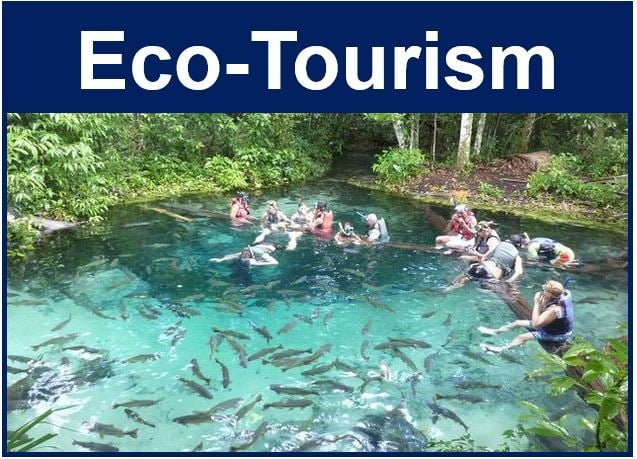Give a detailed account of everything present in the image.

The image titled "Eco-Tourism" captures a vibrant scene of ecotourism activities, where tourists are seen interacting with the clear waters of a natural environment, surrounded by lush greenery. In the foreground, various individuals are engaging with the aquatic life in the water, with numerous fish swimming around them, showcasing a harmonious blend of nature and human activity. This picturesque setting illustrates the growing trend of eco-tourism, emphasizing the importance of sustainable practices in nature-based tourism, while also raising awareness about the potential impacts on animal behavior, as noted by recent research. The background features dense foliage and trees, adding to the serene and immersive experience that eco-tourism aims to promote.